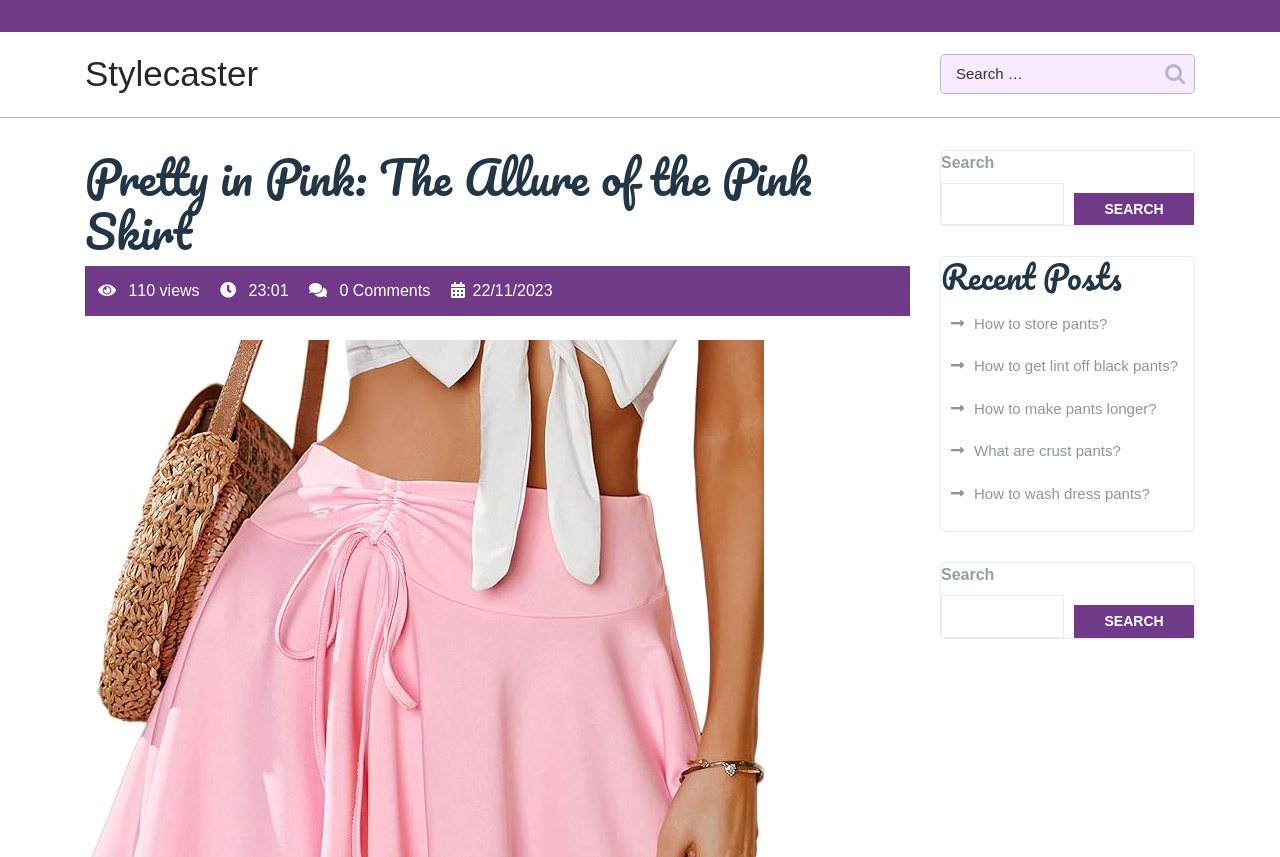Illustrate the webpage thoroughly, mentioning all important details.

This webpage is about fashion, specifically discussing the allure of pink skirts. At the top left, there is a link to "Stylecaster", which is likely the website's logo or title. Next to it, on the top right, is a search box with a "Search" button. 

Below the search box, there is a header section that contains the title "Pretty in Pink: The Allure of the Pink Skirt" in a large font. Underneath the title, there are four lines of text, displaying the number of views, duration, comments, and date of the article. 

On the right side of the page, there is a search box with a "Search" button, which is repeated twice. Above the first search box, there is a heading that reads "Recent Posts". Below this heading, there are five links to related articles about pants, including how to store, clean, and alter them. These links are represented by a brief summary of each article, accompanied by a small icon.